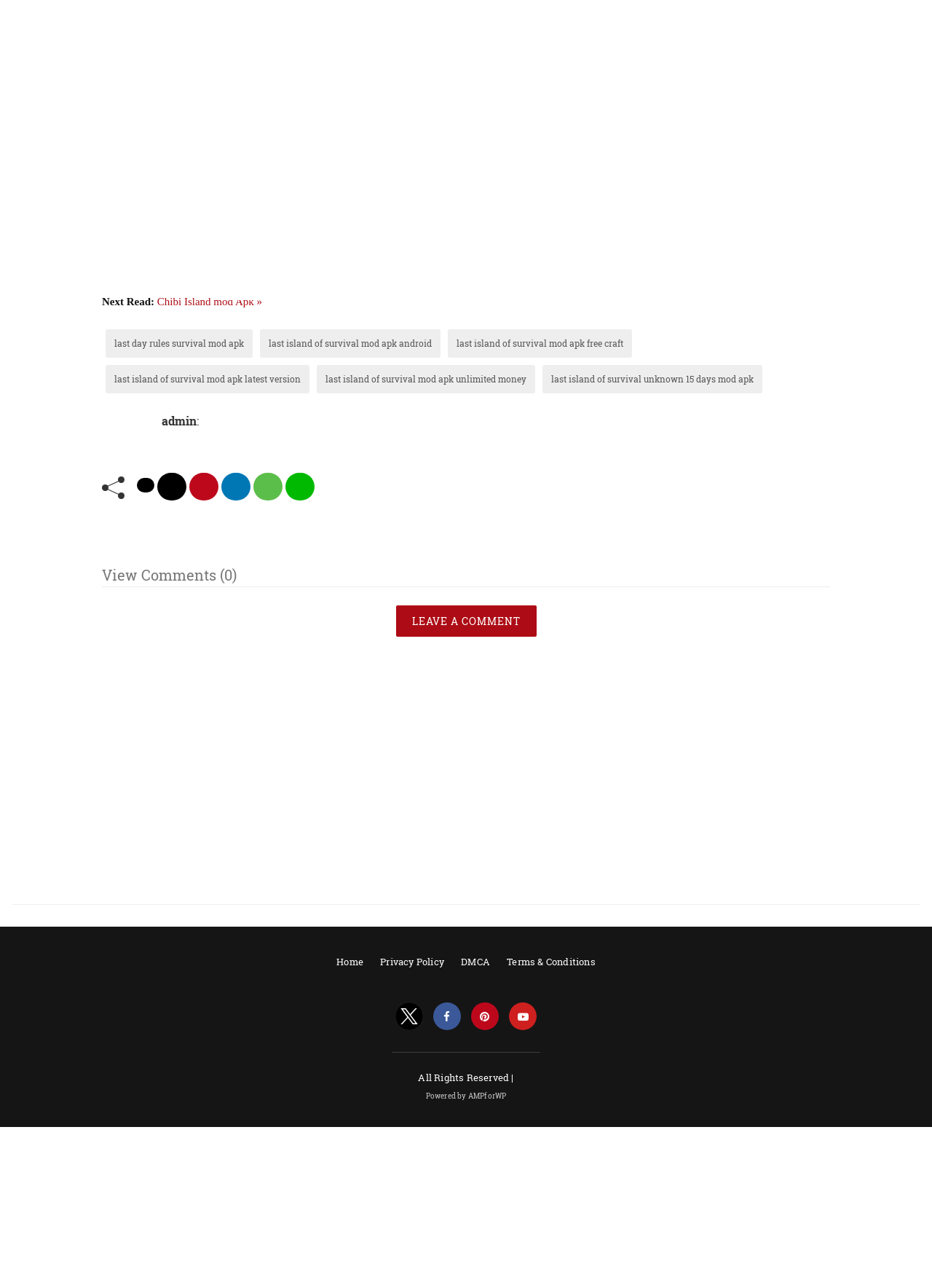Determine the bounding box coordinates for the UI element with the following description: "Home". The coordinates should be four float numbers between 0 and 1, represented as [left, top, right, bottom].

[0.361, 0.742, 0.39, 0.752]